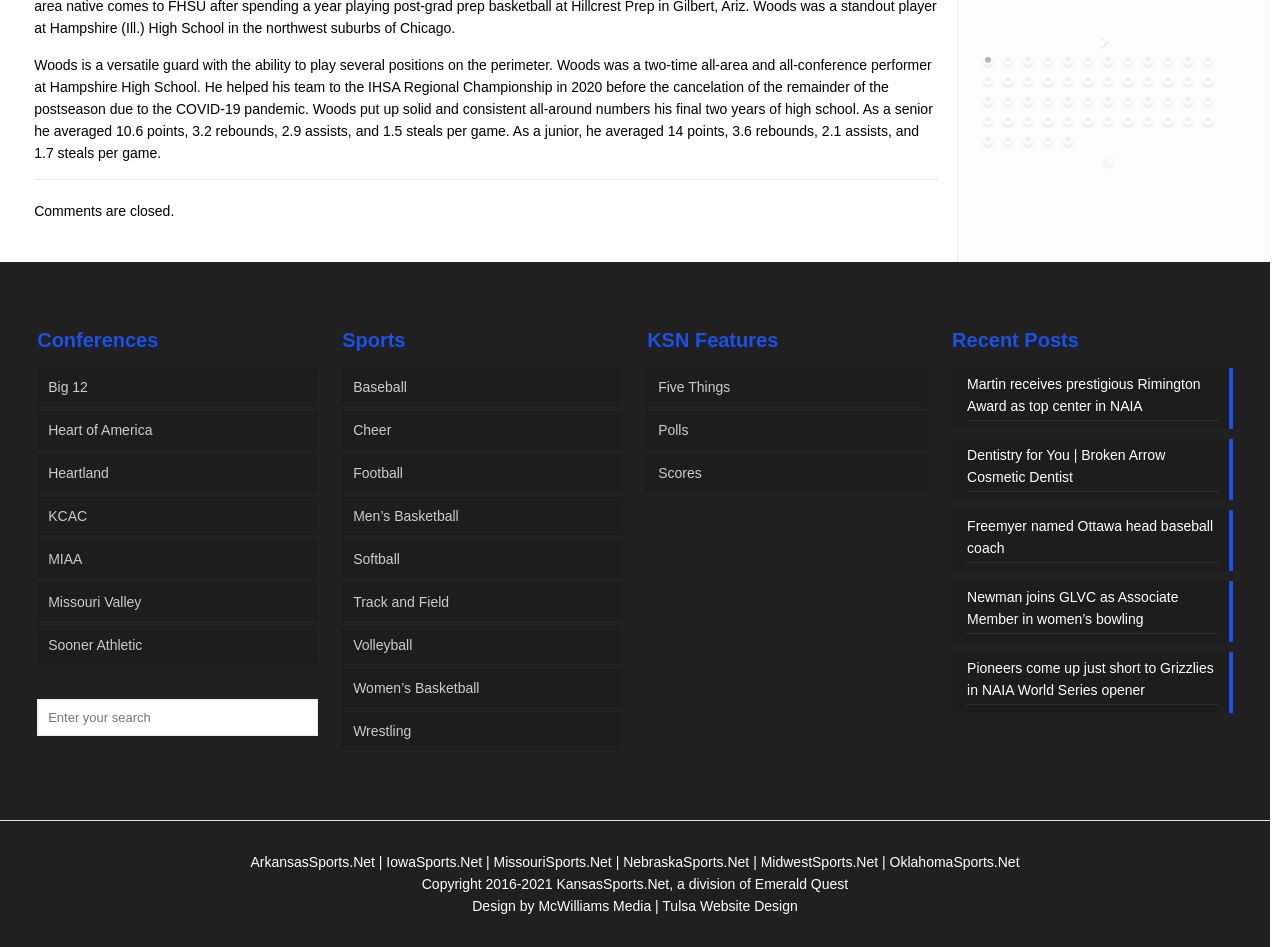Answer the following query concisely with a single word or phrase:
What are the two sections on the right side of the webpage?

Conferences and Sports